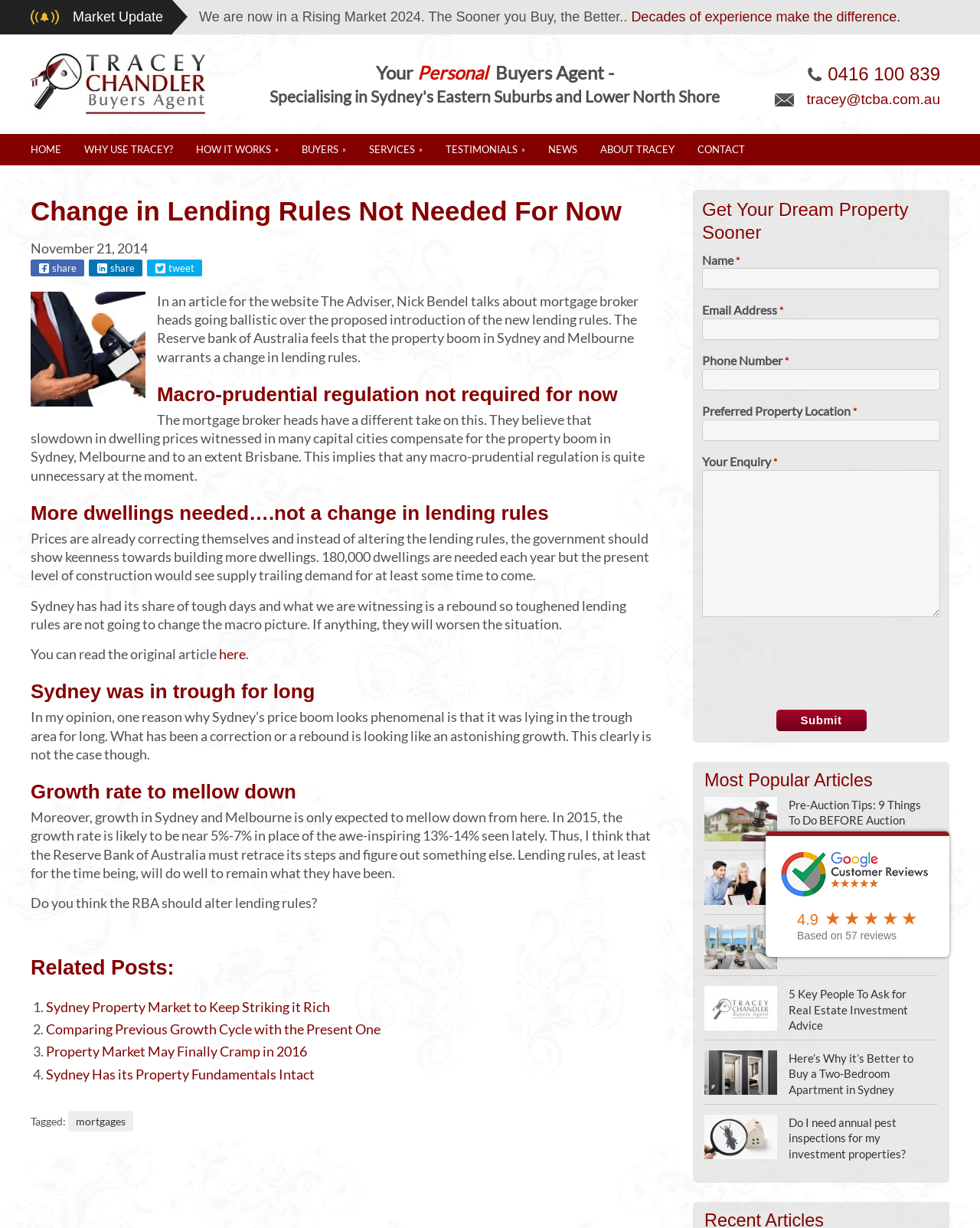Please mark the bounding box coordinates of the area that should be clicked to carry out the instruction: "Click the 'here' link to read the original article".

[0.223, 0.526, 0.251, 0.539]